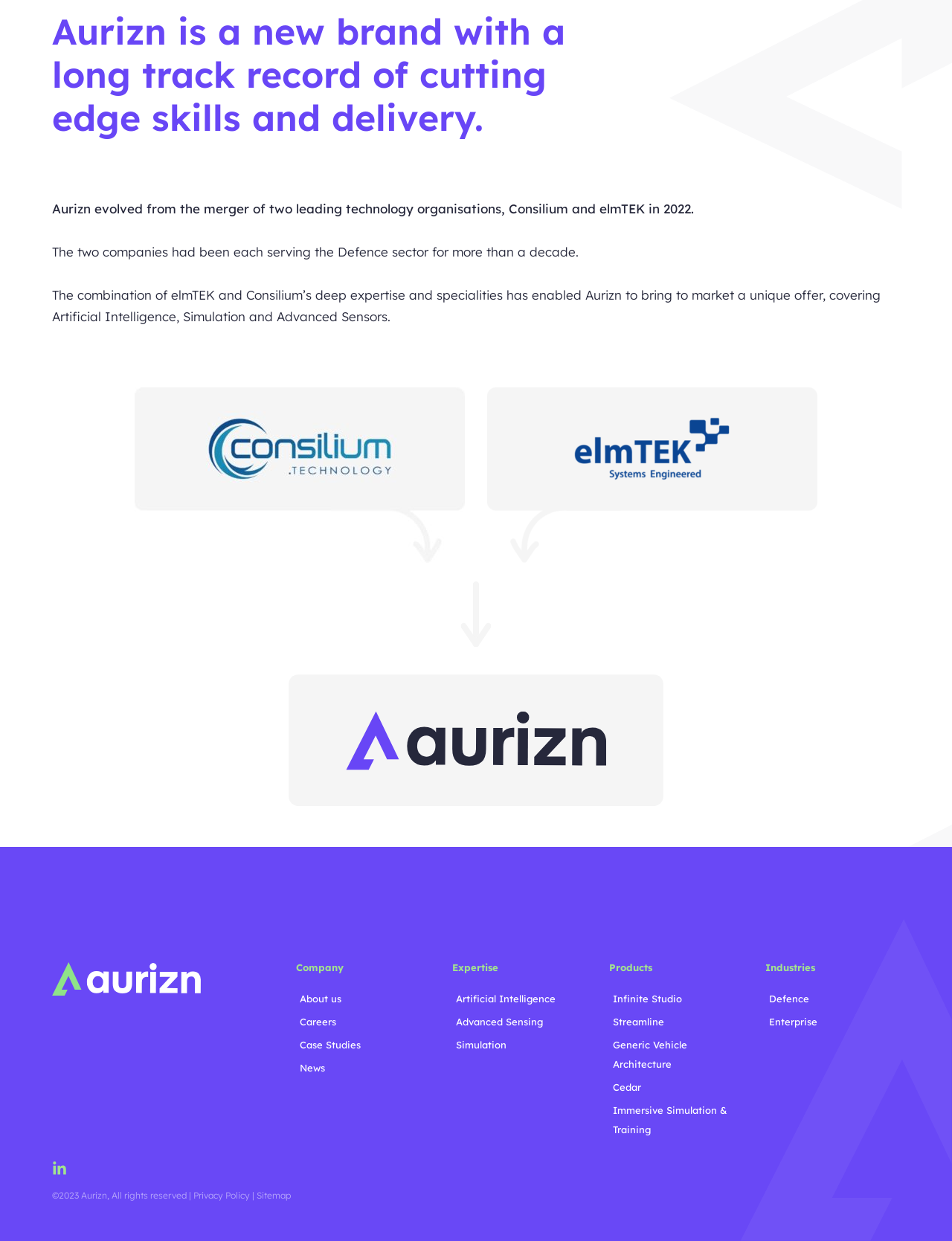Could you find the bounding box coordinates of the clickable area to complete this instruction: "Read the Privacy Policy"?

[0.203, 0.959, 0.27, 0.968]